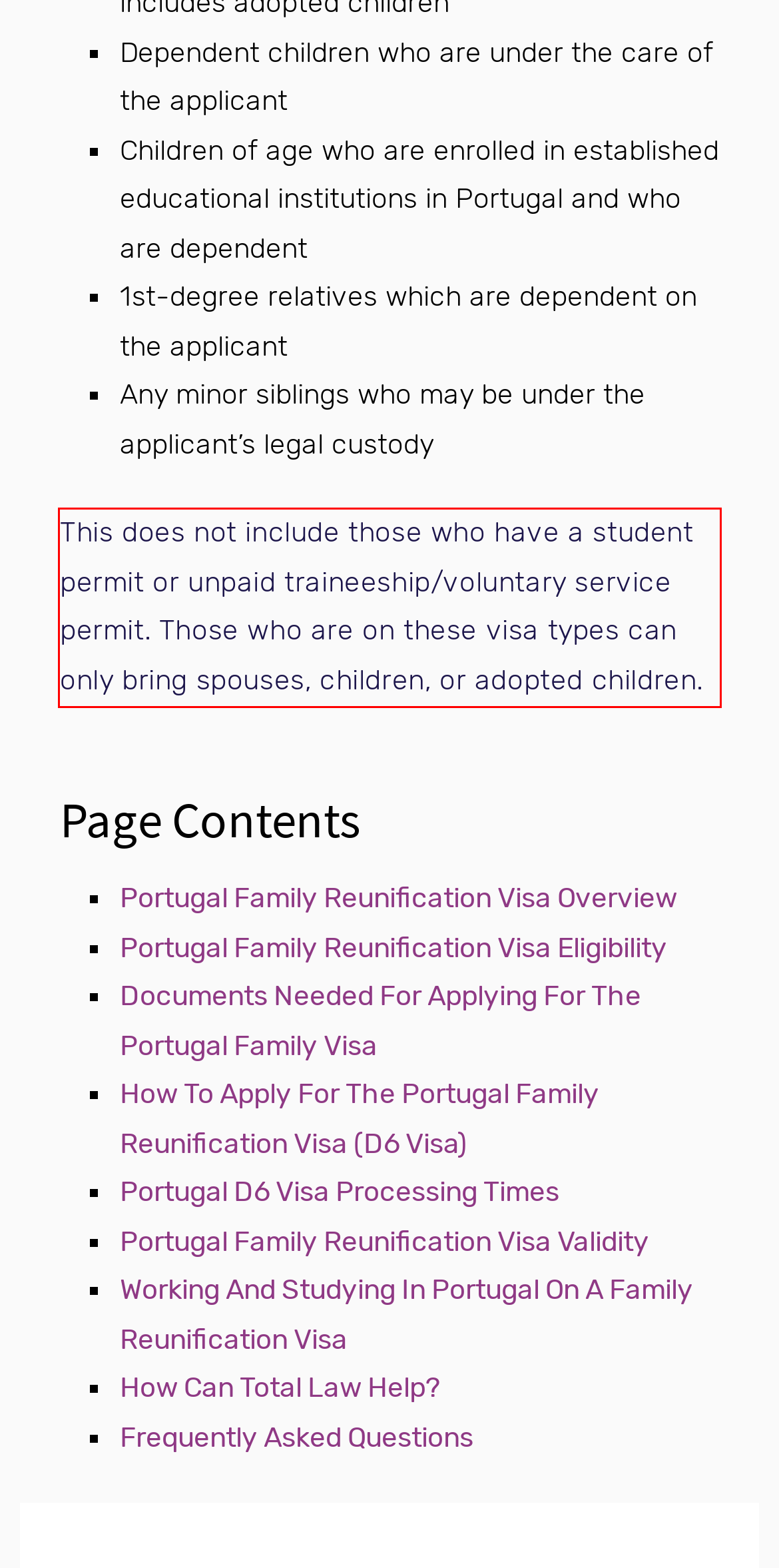You are given a screenshot of a webpage with a UI element highlighted by a red bounding box. Please perform OCR on the text content within this red bounding box.

This does not include those who have a student permit or unpaid traineeship/voluntary service permit. Those who are on these visa types can only bring spouses, children, or adopted children.